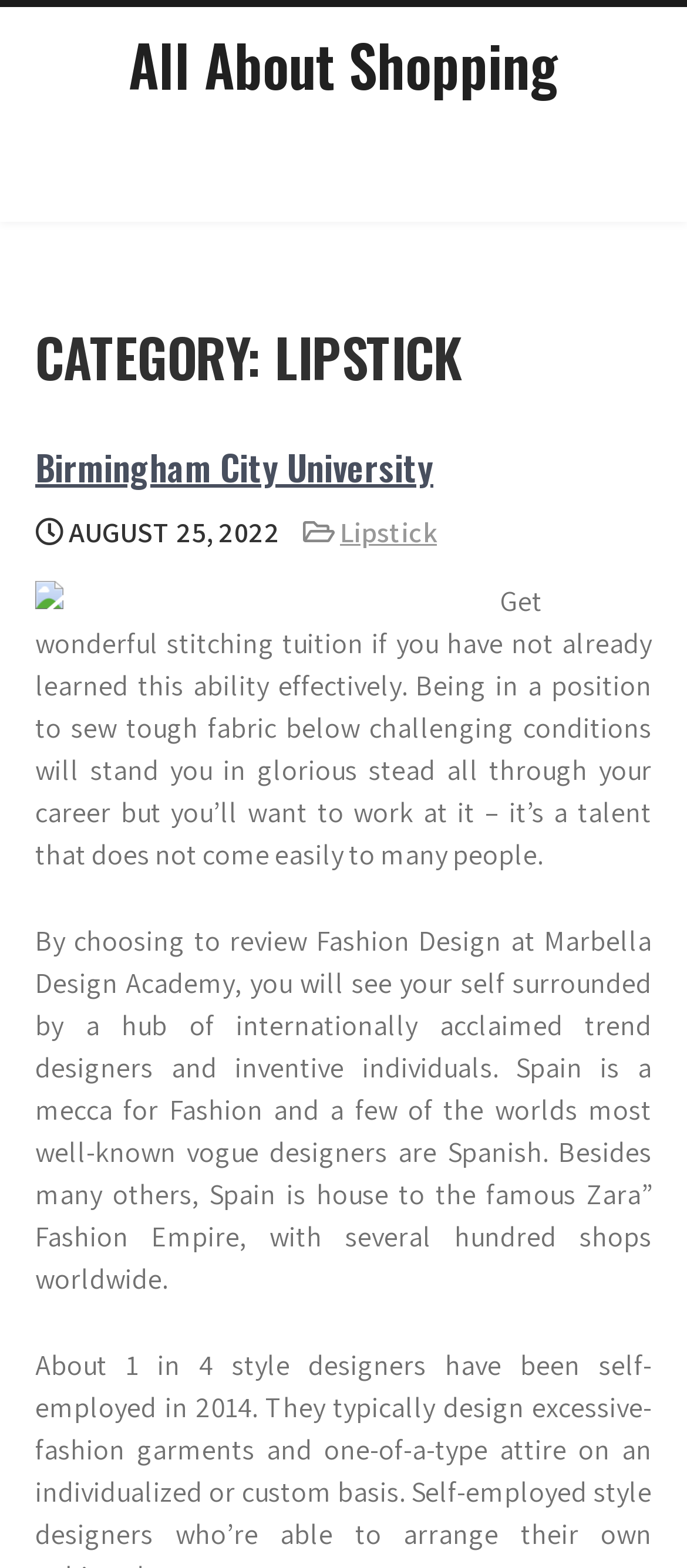Answer the question using only a single word or phrase: 
What is the date mentioned on the webpage?

AUGUST 25, 2022